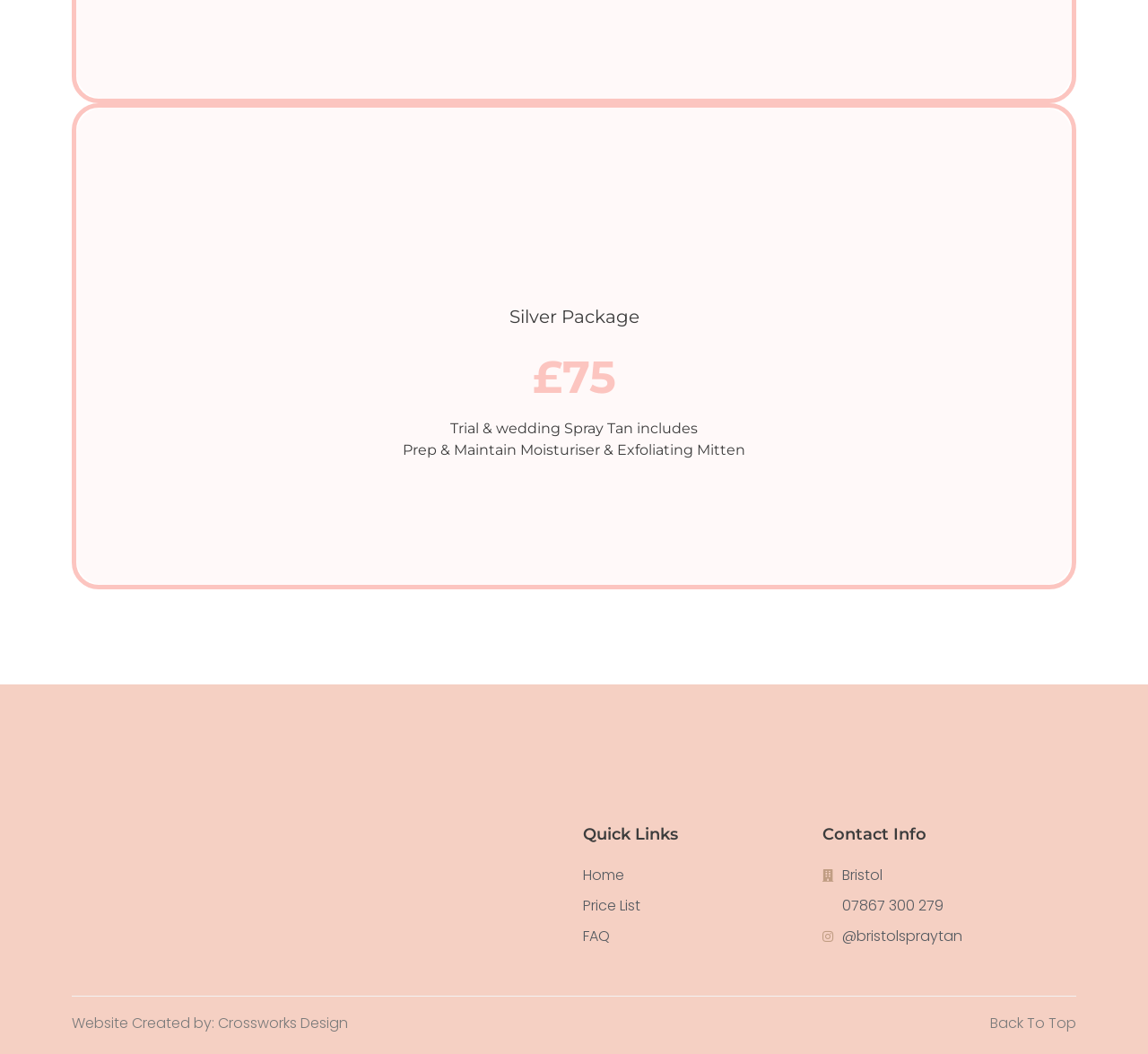Please find the bounding box coordinates of the element that must be clicked to perform the given instruction: "View 'Price List'". The coordinates should be four float numbers from 0 to 1, i.e., [left, top, right, bottom].

[0.508, 0.849, 0.7, 0.87]